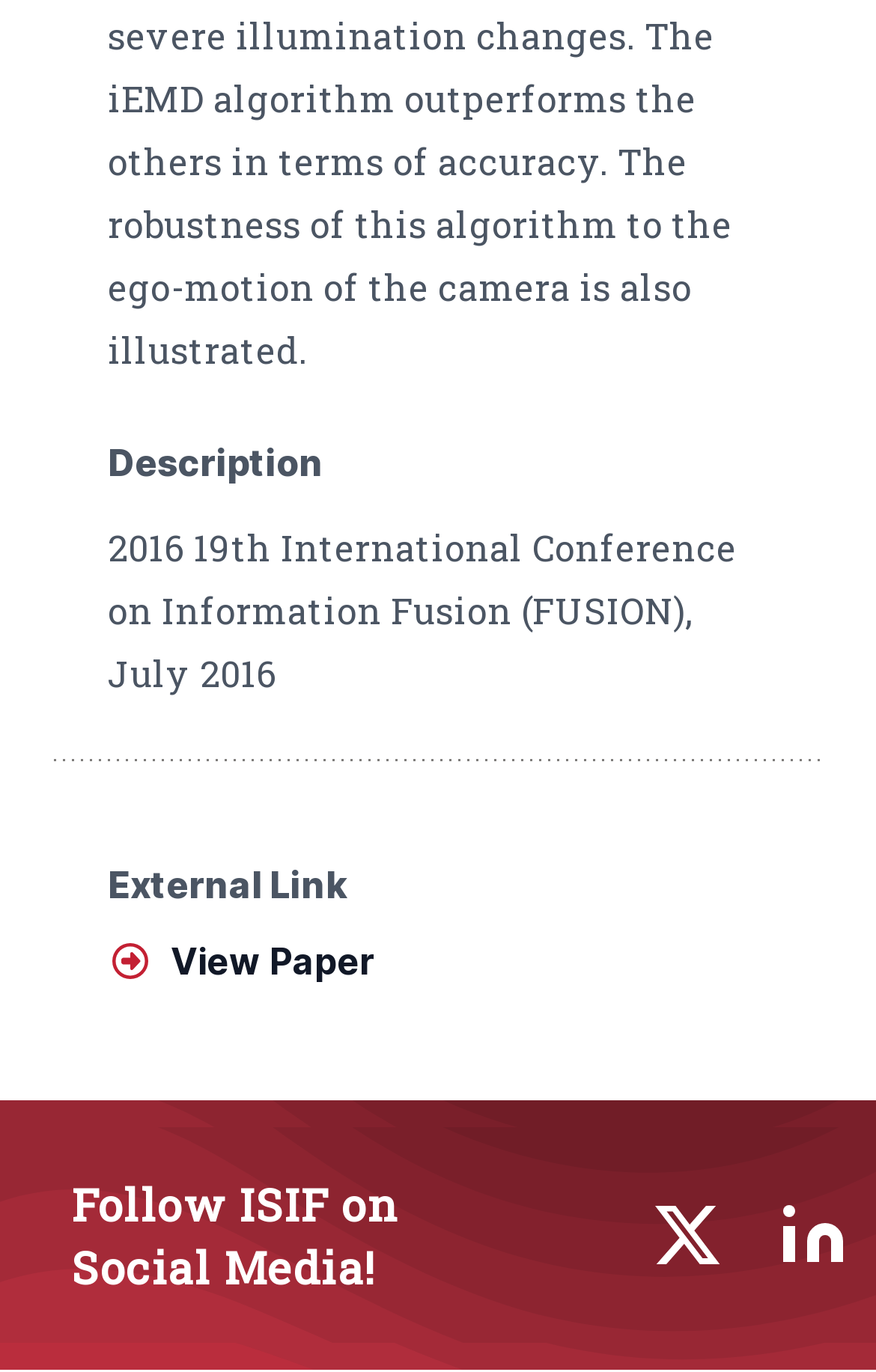Extract the bounding box coordinates of the UI element described: "View Paper". Provide the coordinates in the format [left, top, right, bottom] with values ranging from 0 to 1.

[0.195, 0.684, 0.428, 0.717]